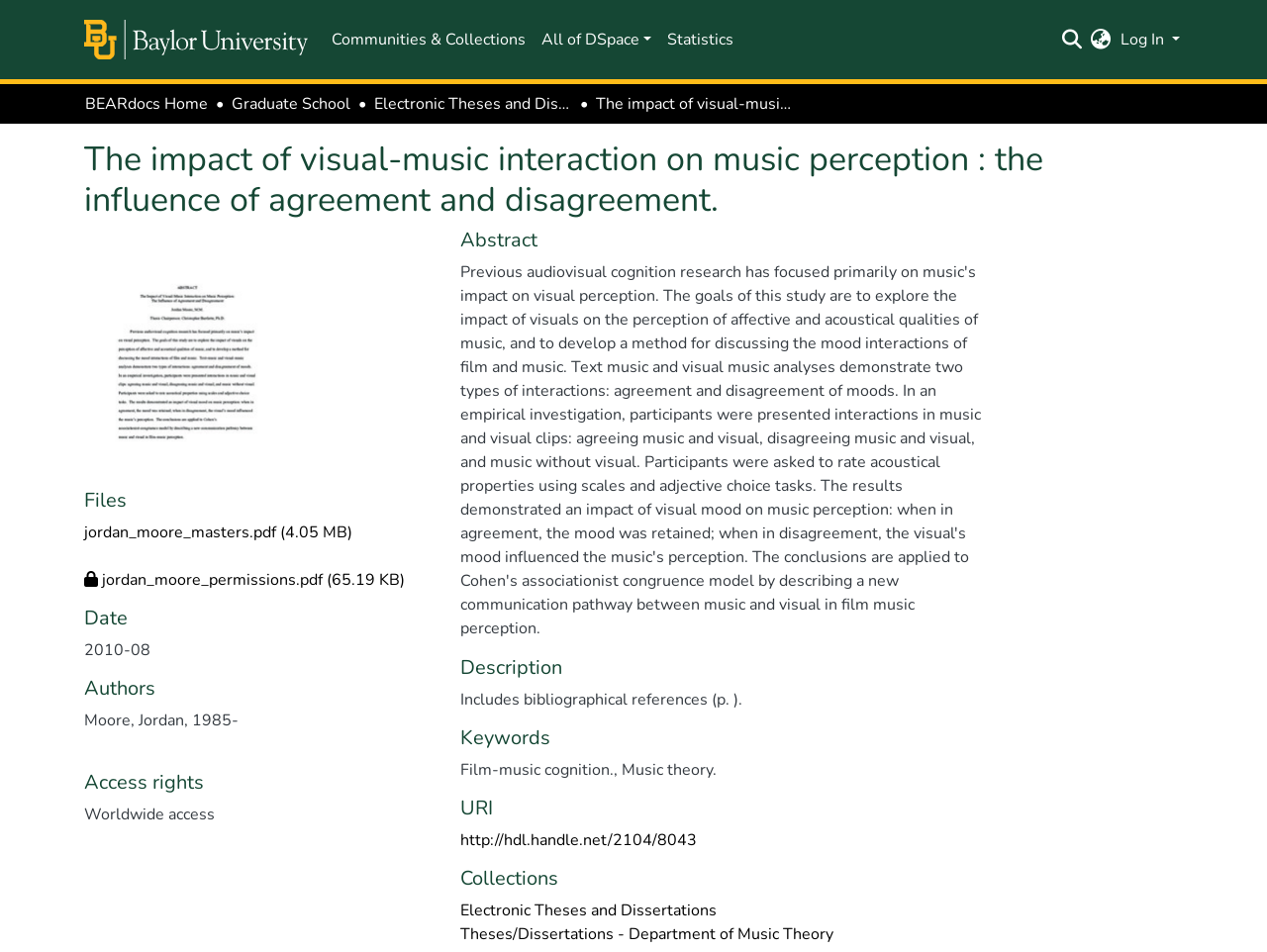Find the bounding box coordinates for the element described here: "can macadamia nuts cause headache".

None